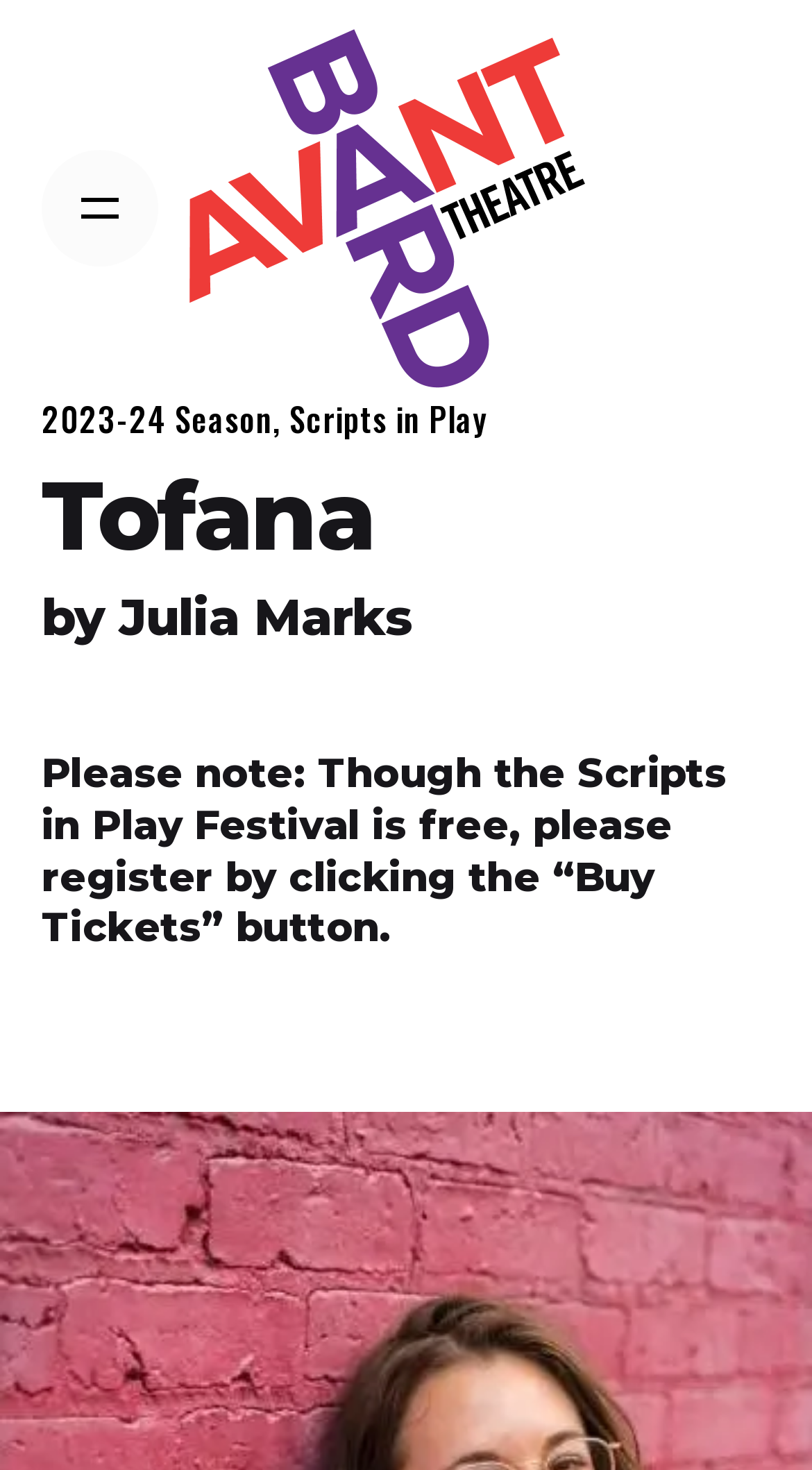Who is the author of the play?
Using the picture, provide a one-word or short phrase answer.

Julia Marks